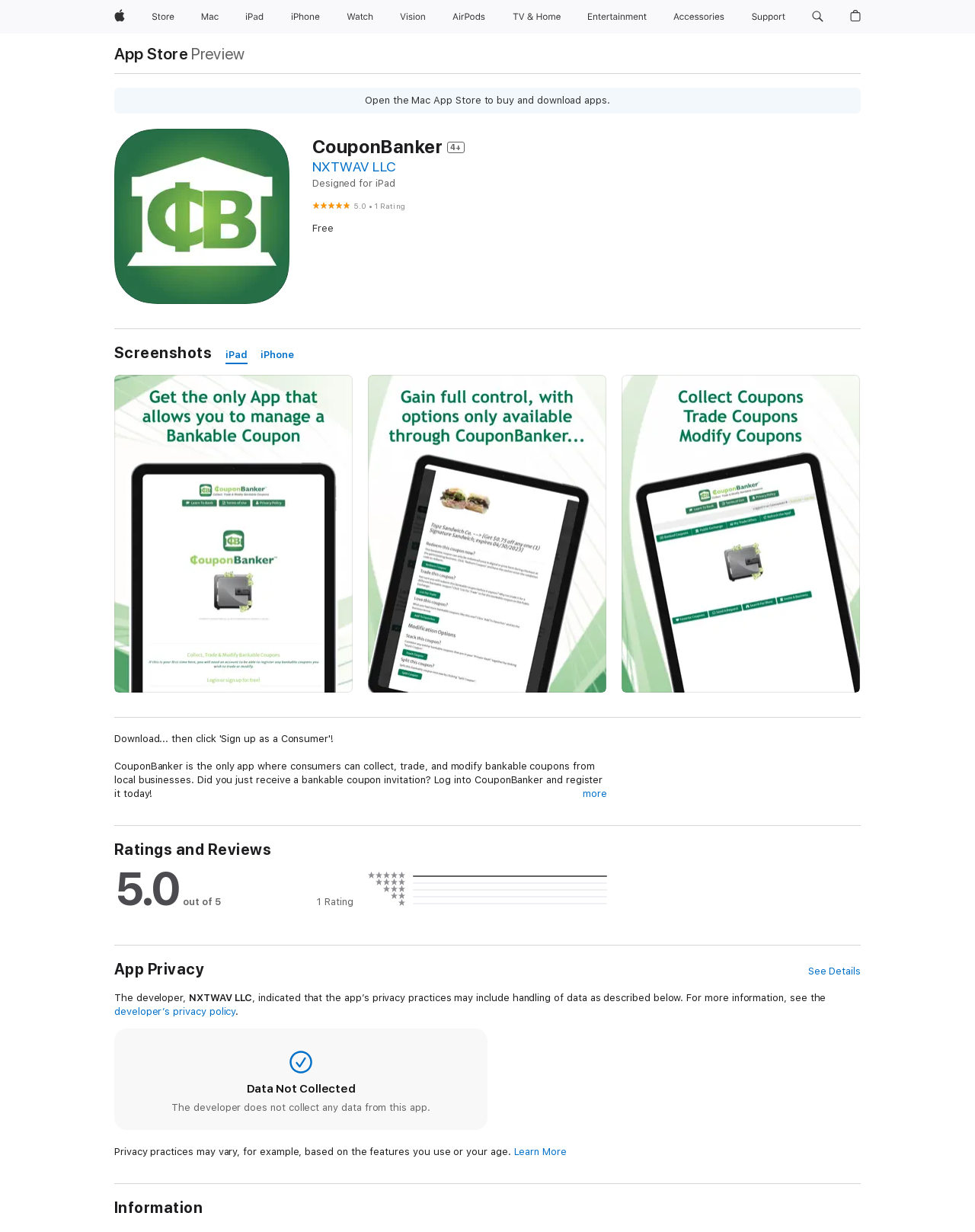From the screenshot, find the bounding box of the UI element matching this description: "developer’s privacy policy". Supply the bounding box coordinates in the form [left, top, right, bottom], each a float between 0 and 1.

[0.117, 0.816, 0.242, 0.826]